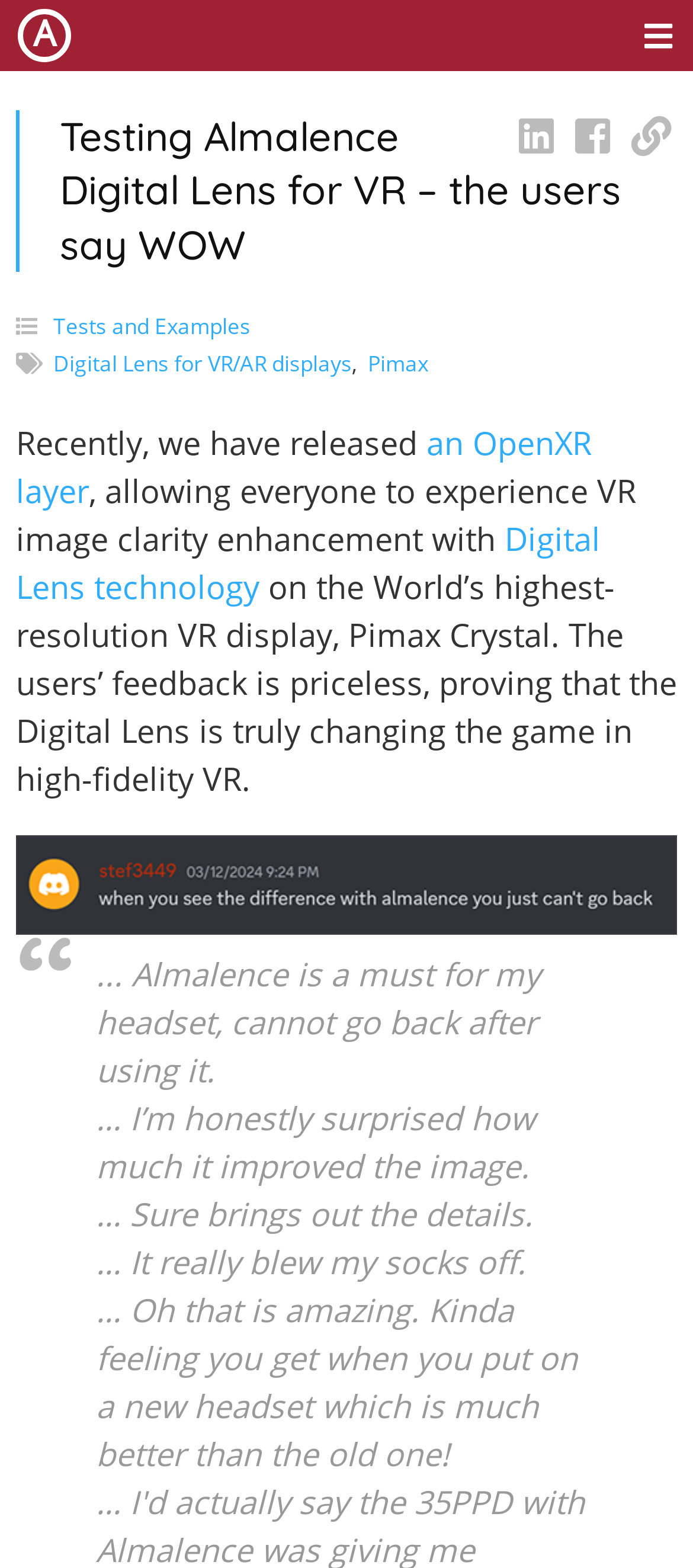Please specify the bounding box coordinates of the area that should be clicked to accomplish the following instruction: "Explore the Pimax link". The coordinates should consist of four float numbers between 0 and 1, i.e., [left, top, right, bottom].

[0.531, 0.222, 0.618, 0.241]